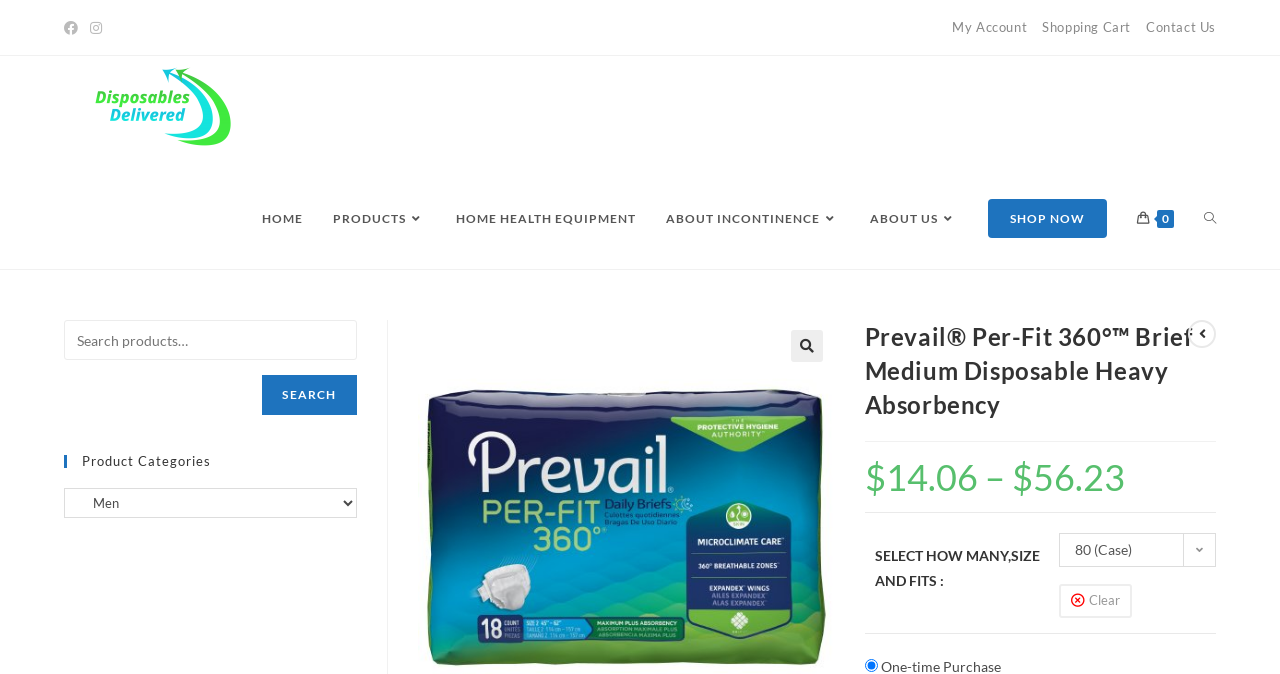What is the price range of the product?
Kindly answer the question with as much detail as you can.

I found the price range by looking at the static text elements on the webpage, specifically the elements with IDs 652, 653, 654, and 659, which display the prices '$', '14.06', '-', and '56.23', respectively.